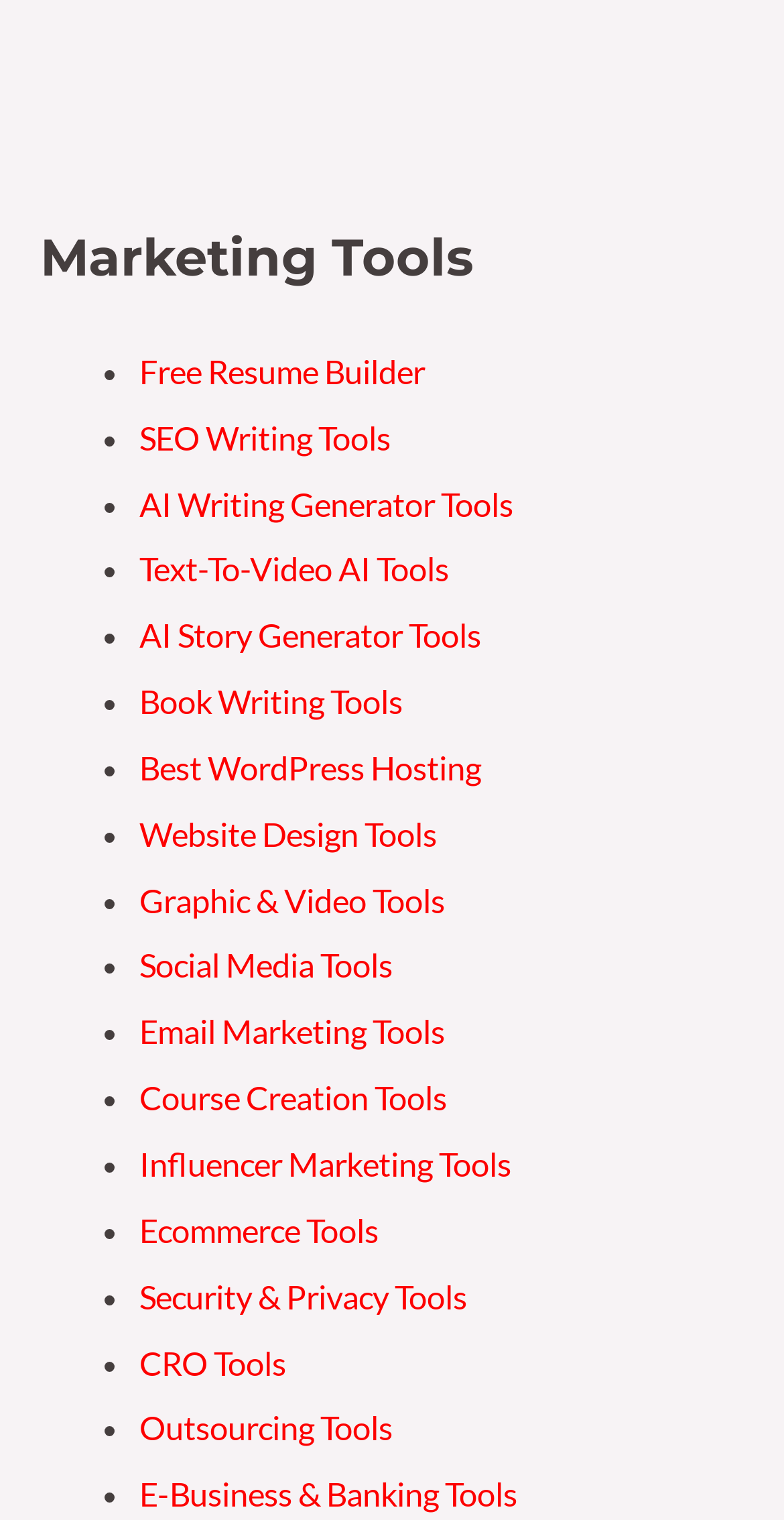Please specify the bounding box coordinates for the clickable region that will help you carry out the instruction: "Check out Text-To-Video AI Tools".

[0.178, 0.362, 0.572, 0.387]